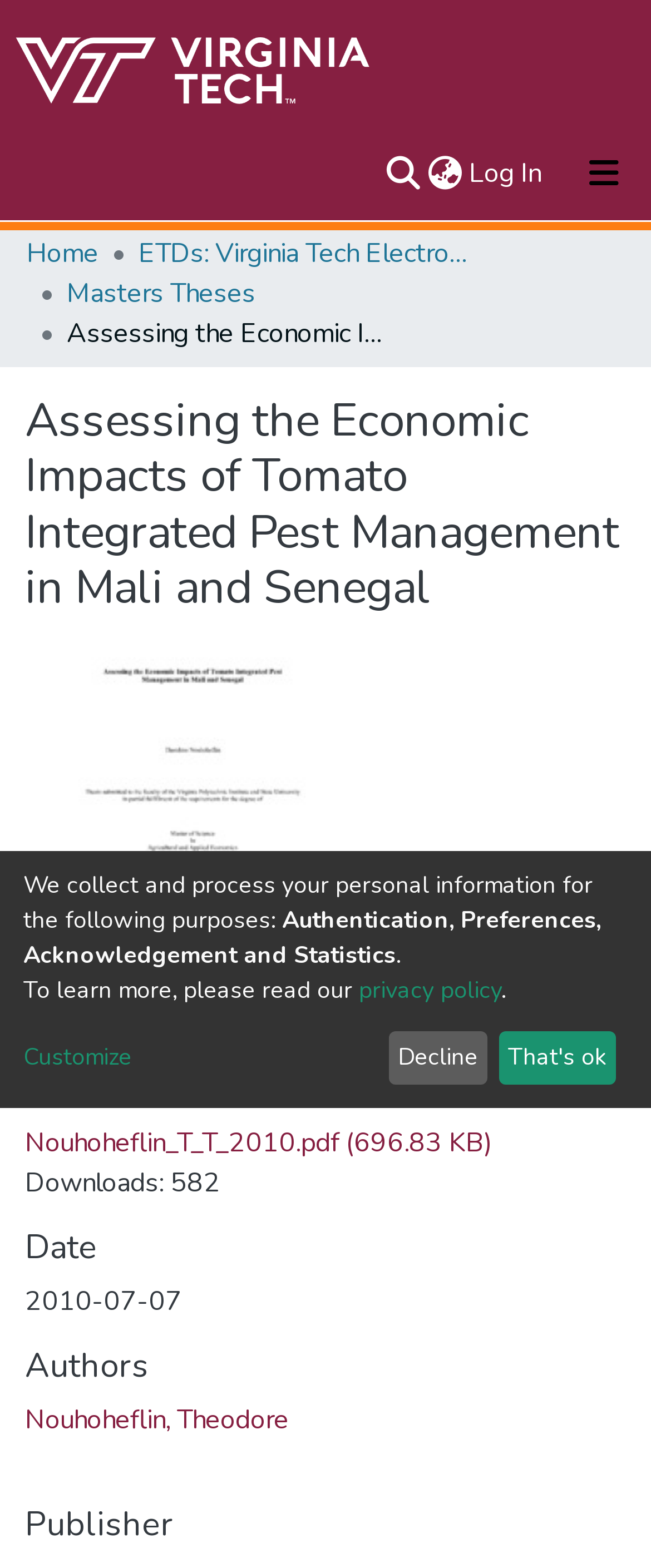Find the bounding box coordinates of the clickable region needed to perform the following instruction: "Switch language". The coordinates should be provided as four float numbers between 0 and 1, i.e., [left, top, right, bottom].

[0.651, 0.098, 0.715, 0.123]